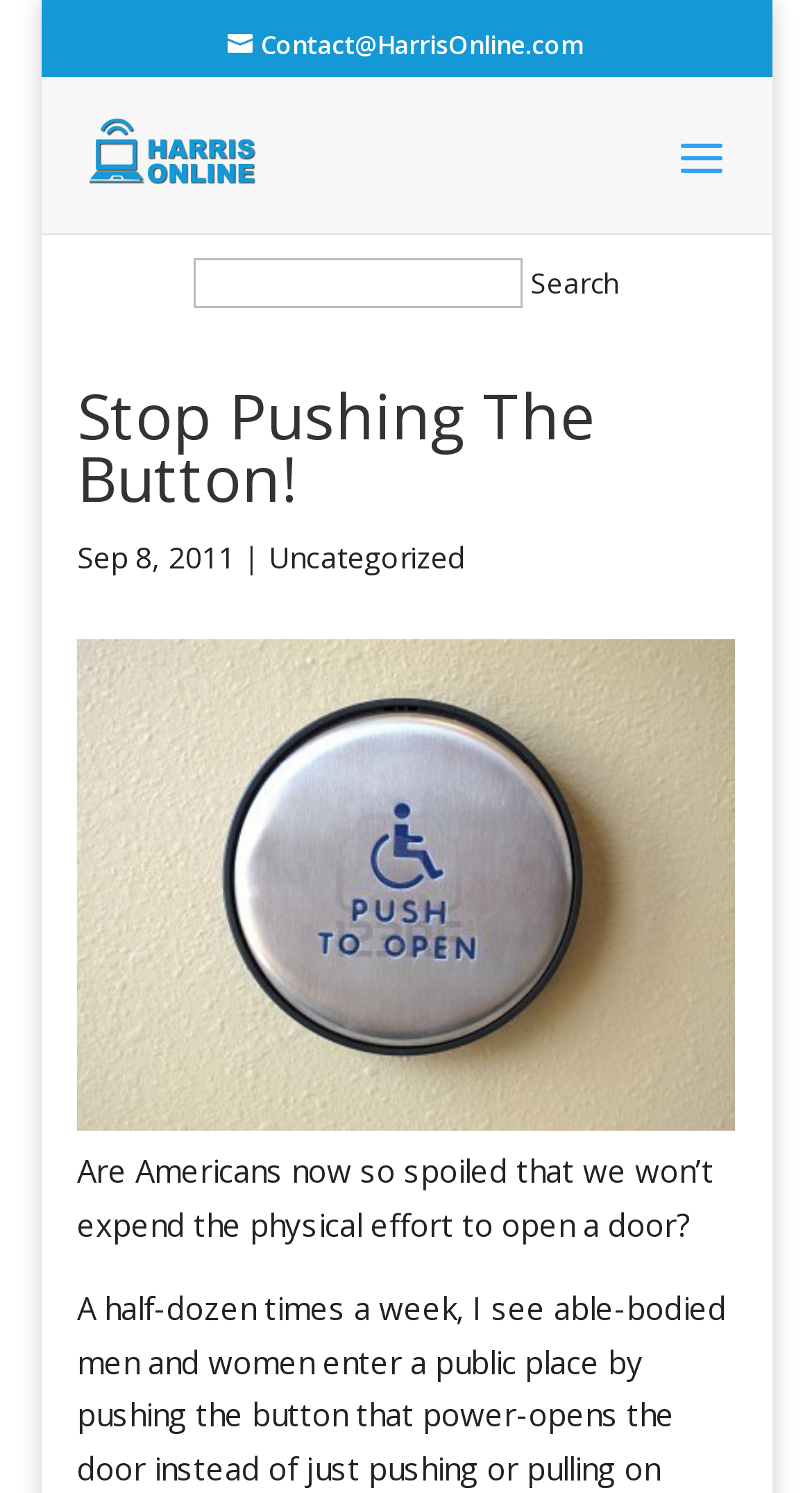Locate the bounding box coordinates for the element described below: "parent_node: Search for: value="Search"". The coordinates must be four float values between 0 and 1, formatted as [left, top, right, bottom].

[0.653, 0.17, 0.763, 0.209]